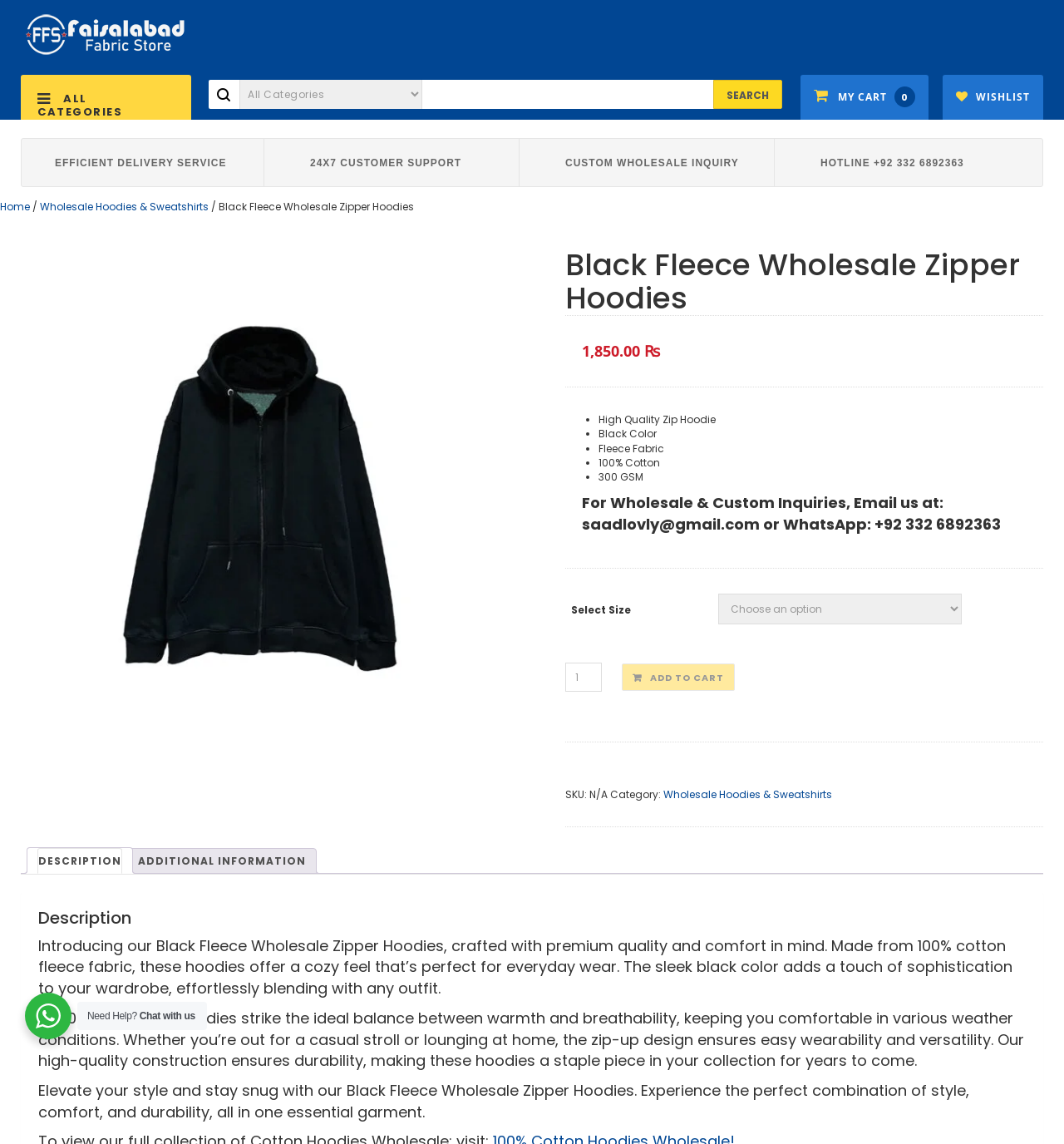Specify the bounding box coordinates of the element's region that should be clicked to achieve the following instruction: "Select a size". The bounding box coordinates consist of four float numbers between 0 and 1, in the format [left, top, right, bottom].

[0.675, 0.519, 0.904, 0.546]